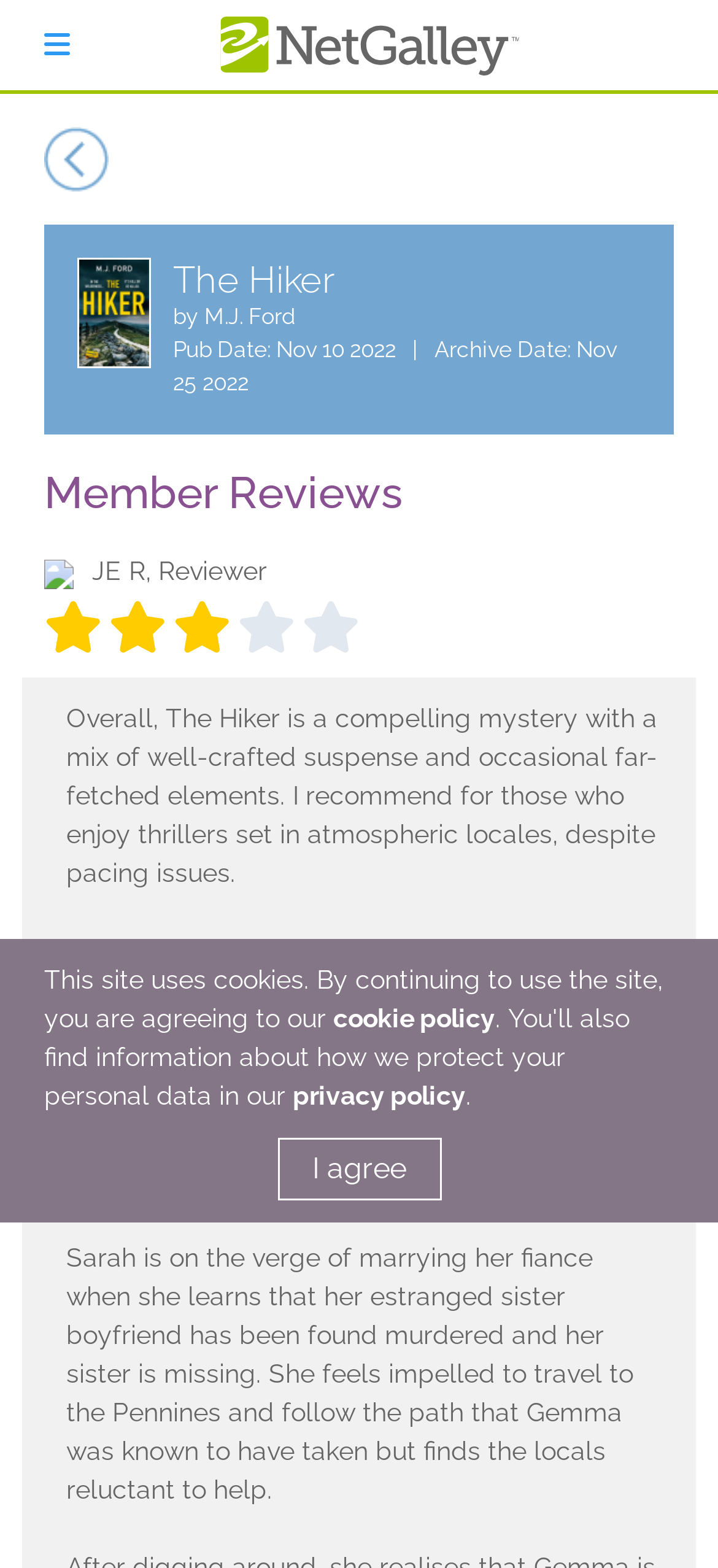Extract the bounding box for the UI element that matches this description: ".logo-swirl{fill:#fff;}.logo-icon{fill:#9ec400;}.logo-text{fill:#666;}".

[0.307, 0.018, 0.723, 0.037]